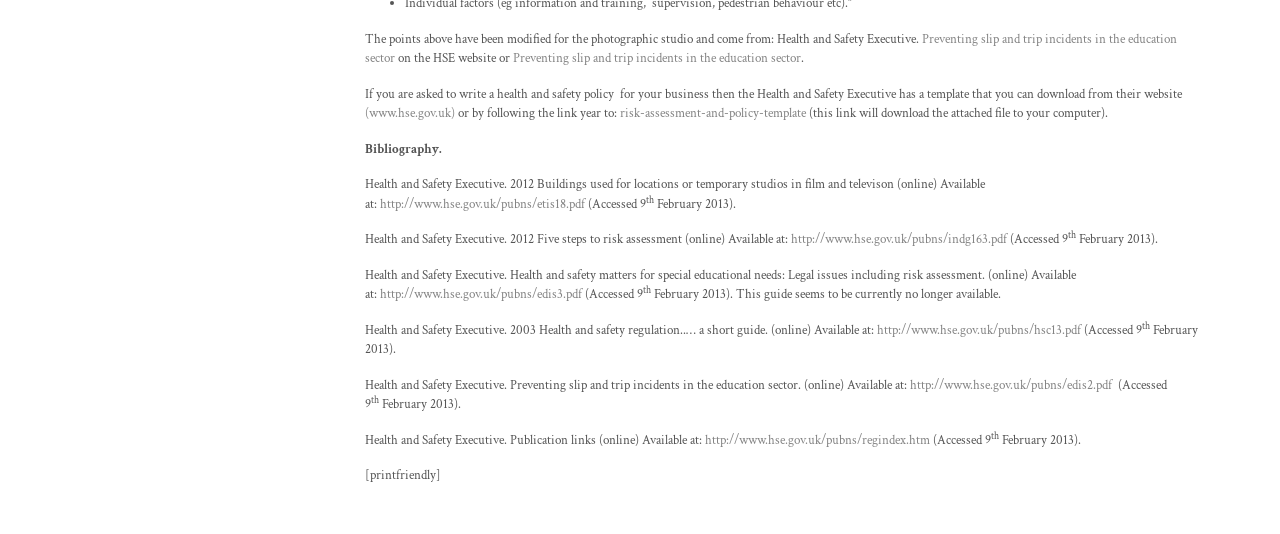Find the bounding box coordinates of the element's region that should be clicked in order to follow the given instruction: "Visit the Health and Safety Executive website". The coordinates should consist of four float numbers between 0 and 1, i.e., [left, top, right, bottom].

[0.285, 0.197, 0.355, 0.229]